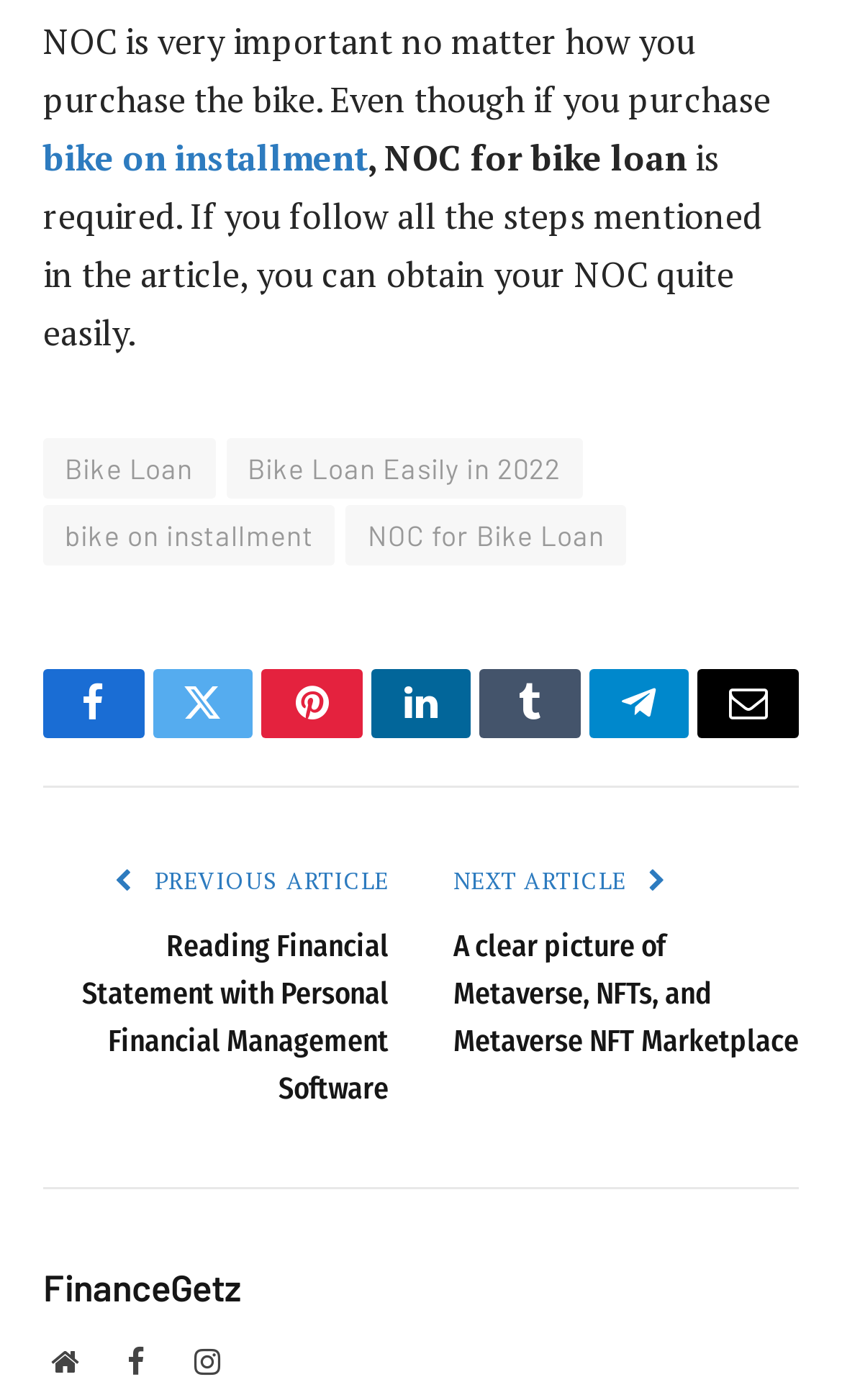How many social media links are present?
Refer to the image and give a detailed response to the question.

The webpage contains links to Facebook, Twitter, Pinterest, LinkedIn, Tumblr, Telegram, and Email, which are 7 social media links in total.